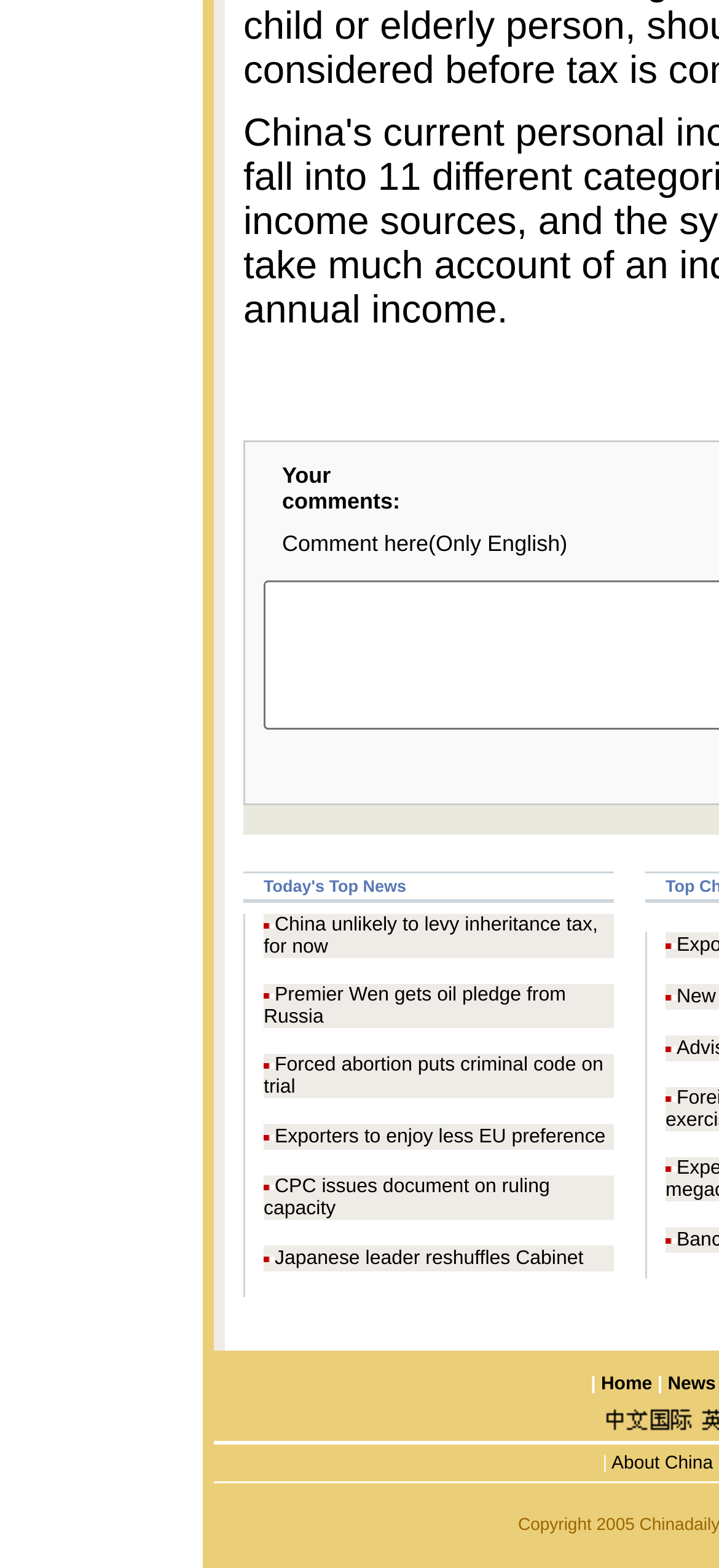Please locate the bounding box coordinates of the element that needs to be clicked to achieve the following instruction: "Comment here". The coordinates should be four float numbers between 0 and 1, i.e., [left, top, right, bottom].

[0.367, 0.329, 0.859, 0.364]